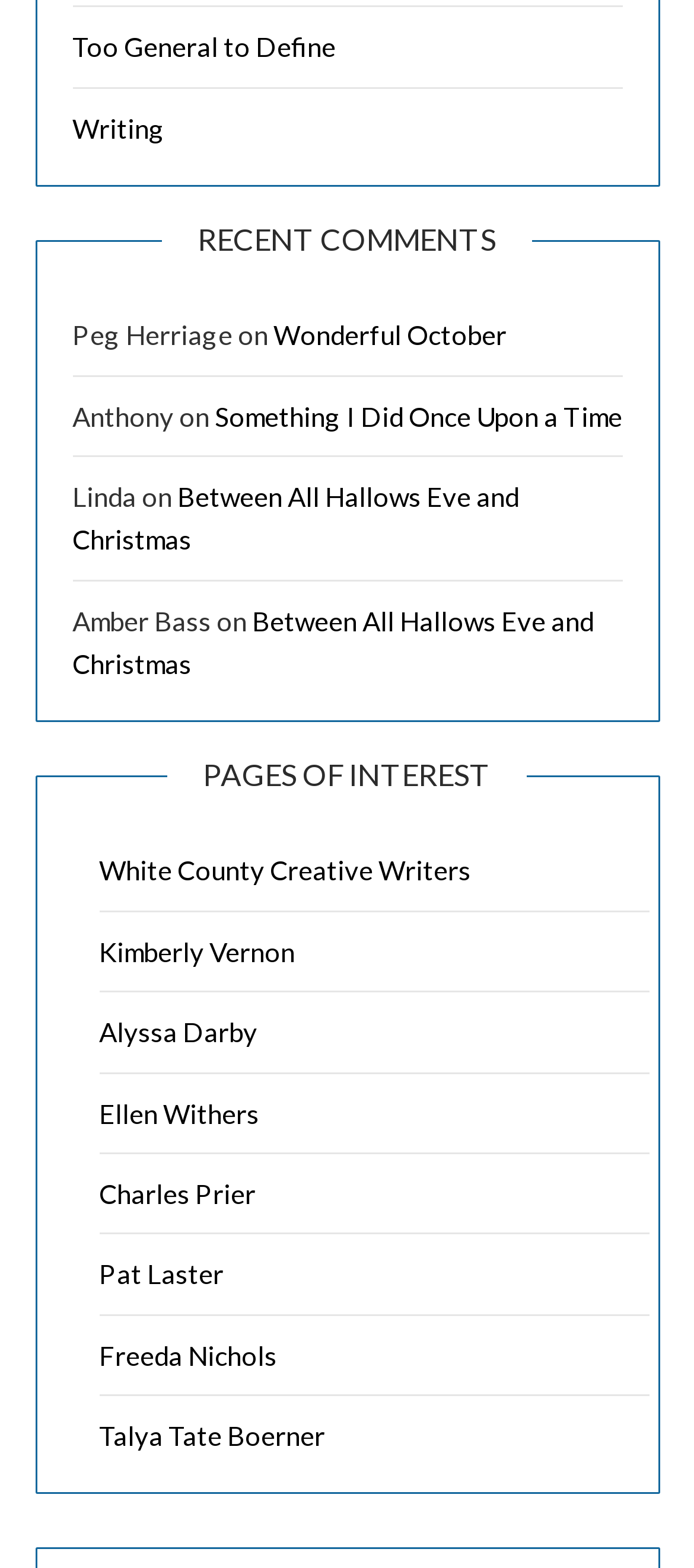Please identify the bounding box coordinates of the element I should click to complete this instruction: 'view recent comments'. The coordinates should be given as four float numbers between 0 and 1, like this: [left, top, right, bottom].

[0.233, 0.141, 0.767, 0.166]